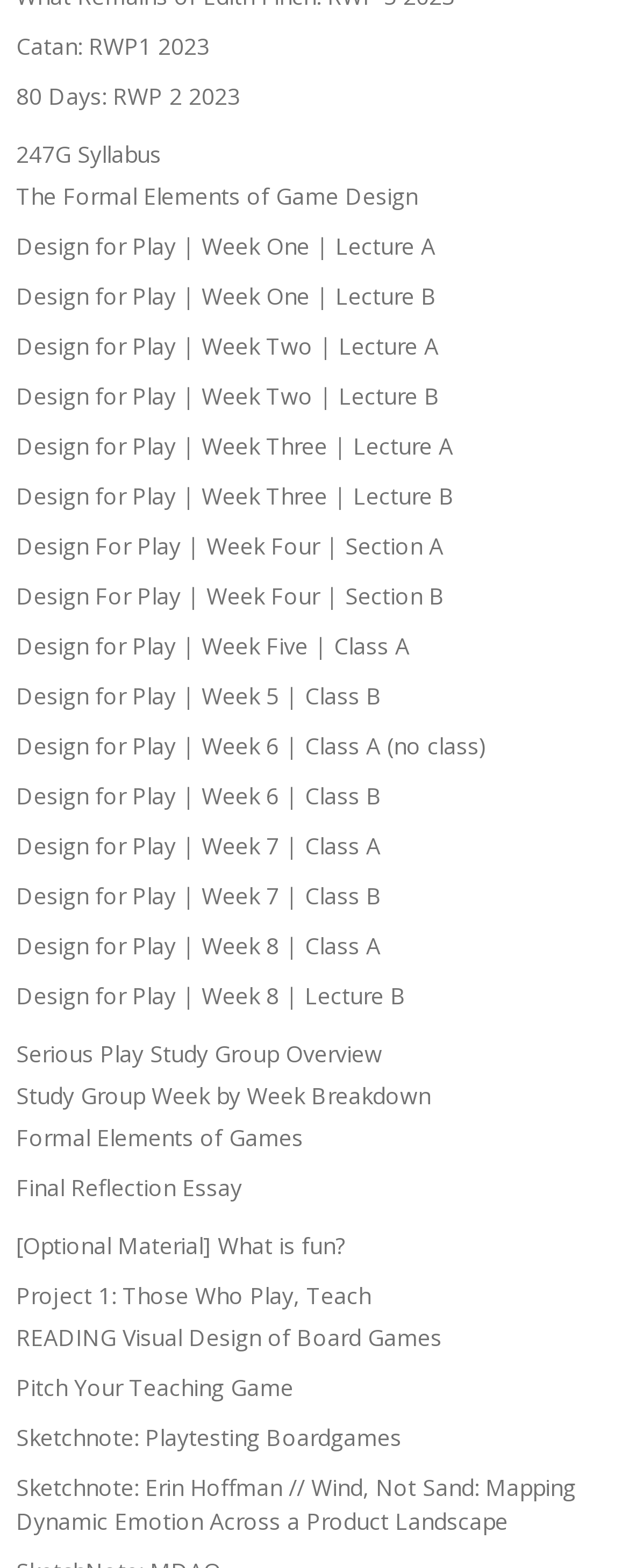Answer the following query concisely with a single word or phrase:
What is the topic of the 'Design for Play' lectures?

Game design